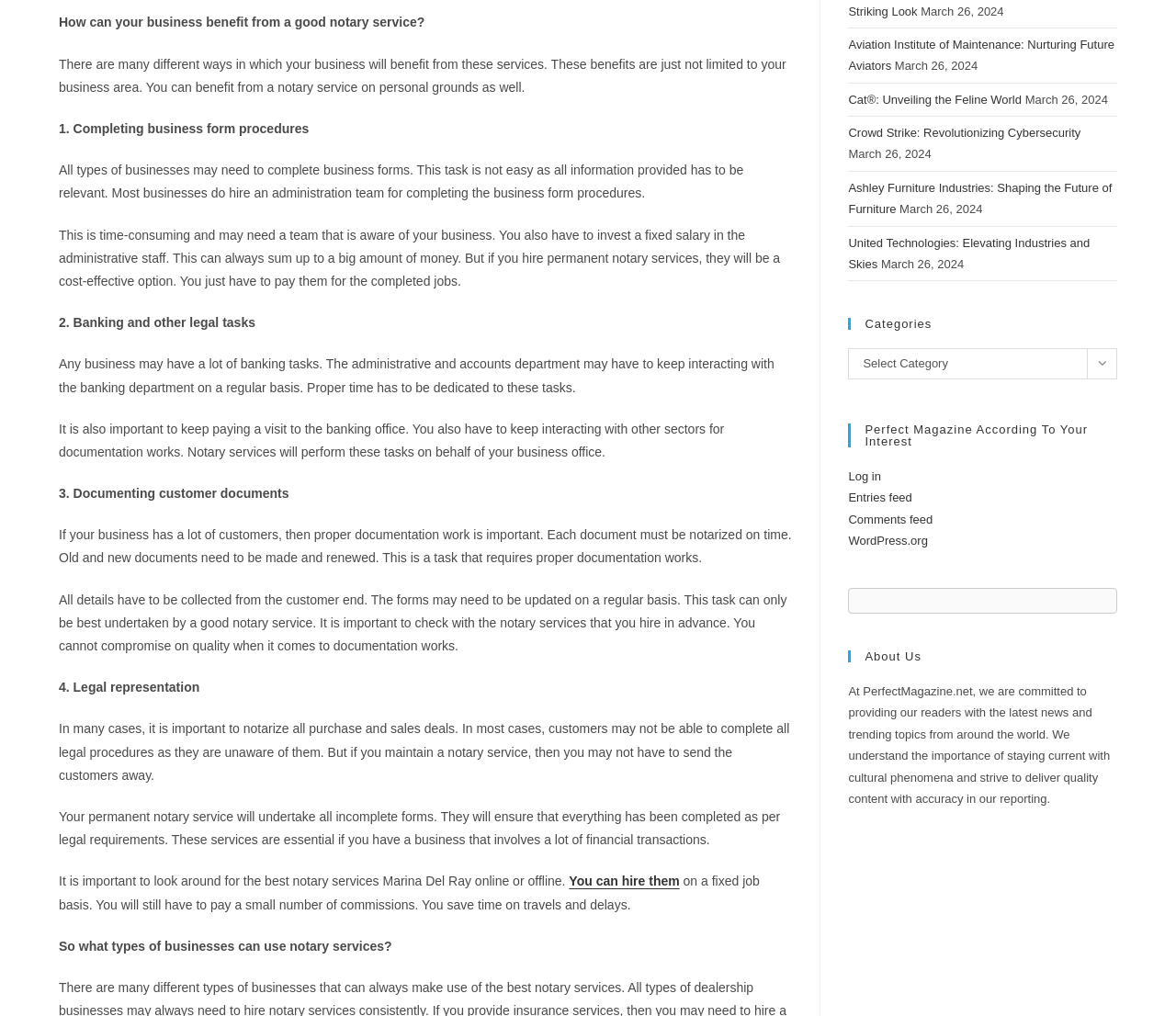Find the UI element described as: "WordPress.org" and predict its bounding box coordinates. Ensure the coordinates are four float numbers between 0 and 1, [left, top, right, bottom].

[0.721, 0.525, 0.789, 0.539]